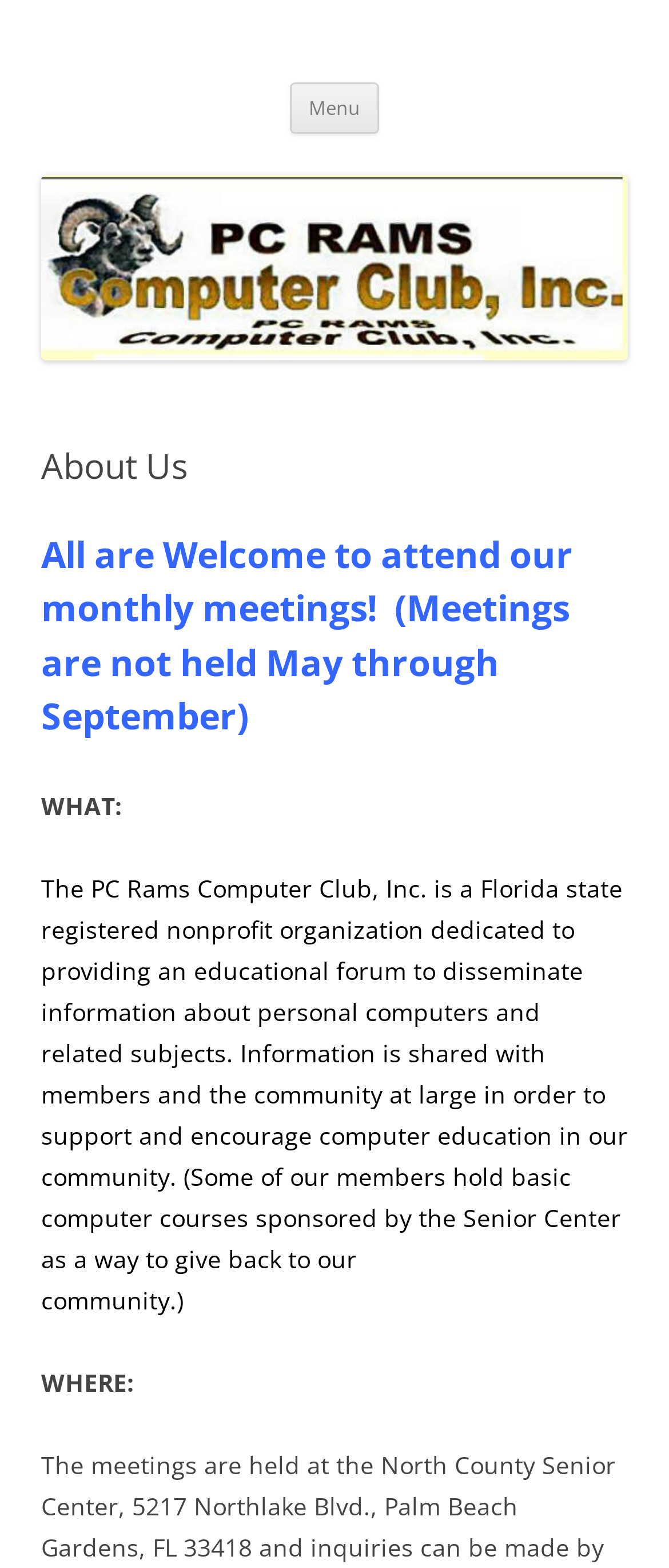Can you extract the primary headline text from the webpage?

PC Rams Computer Club